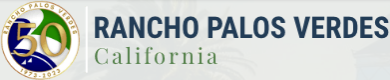Offer an in-depth description of the image.

The image features the official emblem of Rancho Palos Verdes, celebrating its 50th anniversary. The emblem incorporates the number "50" prominently in the design, symbolizing the city's rich history since its incorporation in 1973. To the right of the emblem, the words "RANCHO PALOS VERDES" are displayed in a bold, dark blue font, while "California" is elegantly rendered in a green hue beneath it. This combination reflects the city's identity and its commitment to community pride and heritage. The overall design conveys both a sense of celebration and a connection to the city's vibrant past and future endeavors.